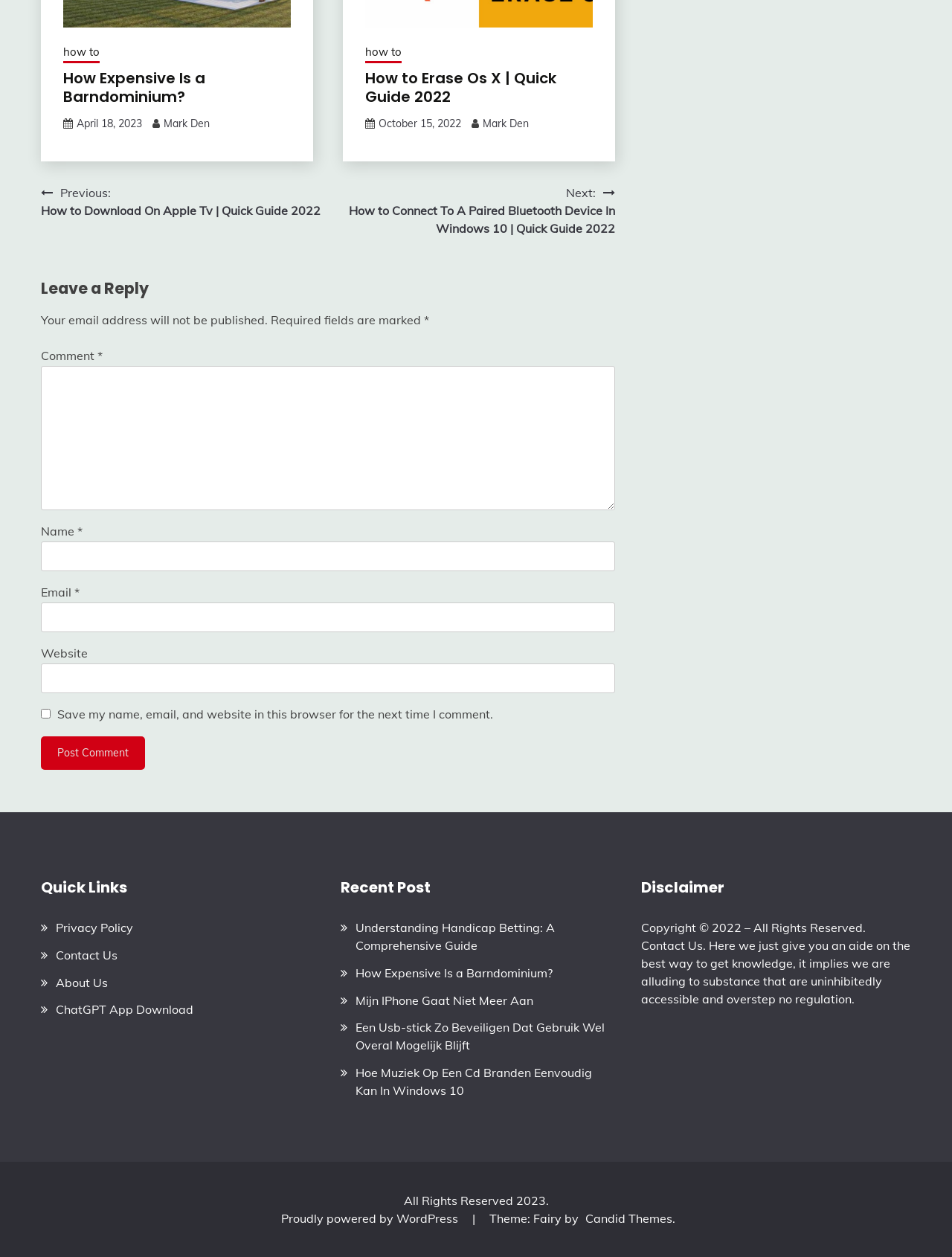Please determine the bounding box coordinates of the element's region to click for the following instruction: "Click on 'Post Comment'".

[0.043, 0.586, 0.152, 0.612]